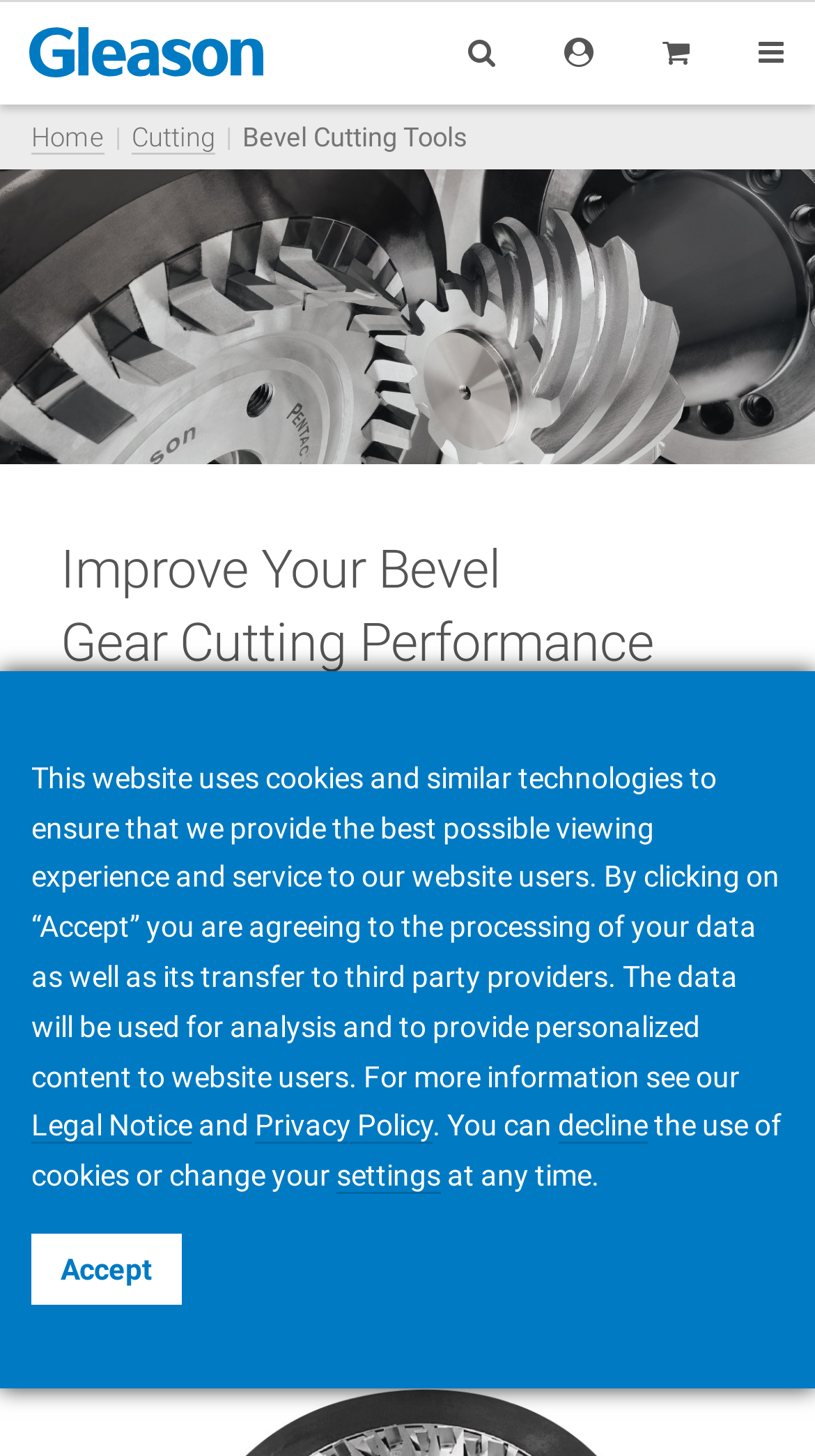What type of gears can Gleason's solutions be used for?
Answer the question with as much detail as possible.

I found this information by reading the static text on the webpage, which states that Gleason's solutions are capable for almost all straight, Zerol, spiral, and hypoid gear production applications.